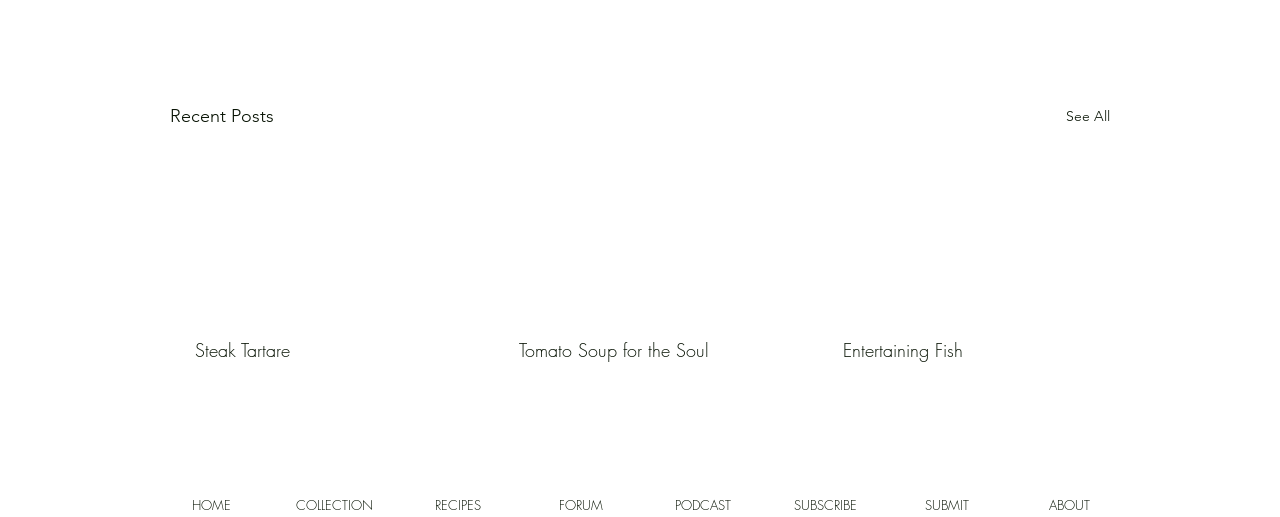How many articles are on the webpage?
Answer briefly with a single word or phrase based on the image.

3